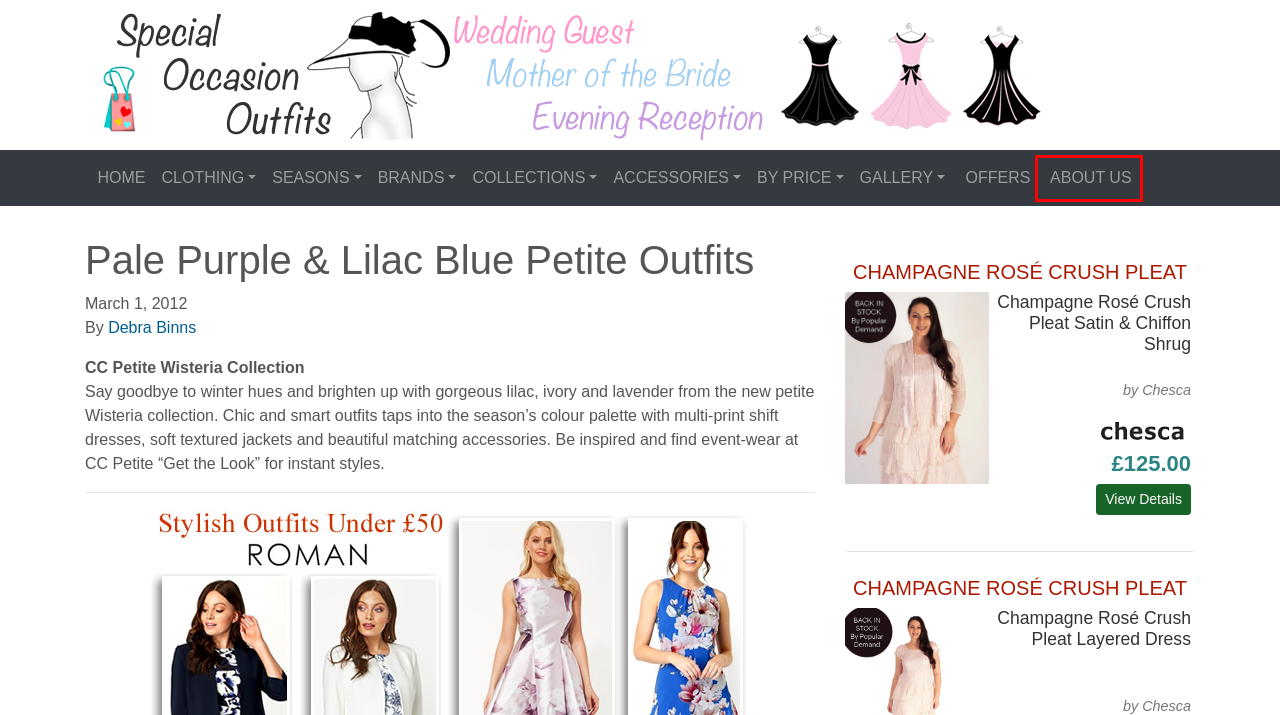Look at the given screenshot of a webpage with a red rectangle bounding box around a UI element. Pick the description that best matches the new webpage after clicking the element highlighted. The descriptions are:
A. Wedding Fashion Styles 2017 Mother of the Bride Occasion Outfits
B. Complete Wedding Styles | Modern Mother of the Bride Occasion Outfits
C. About Mother of the Bride Outfits
D. Debra Binns, Author at Mother of the Bride Outfits 2024 Wedding & Occasionwear
E. Longline Jackets Wedding Coats Matching Dresses Occasion Dress Suits
F. Helen McAlinden Occasionwear Stockists Mother of the Bride Dress Suits
G. Women’s Clothing Clearance Bank Holiday and Black Friday Offers
H. Champagne Rosé Crush Pleat Satin & Chiffon Shrug | Chesca Direct

C